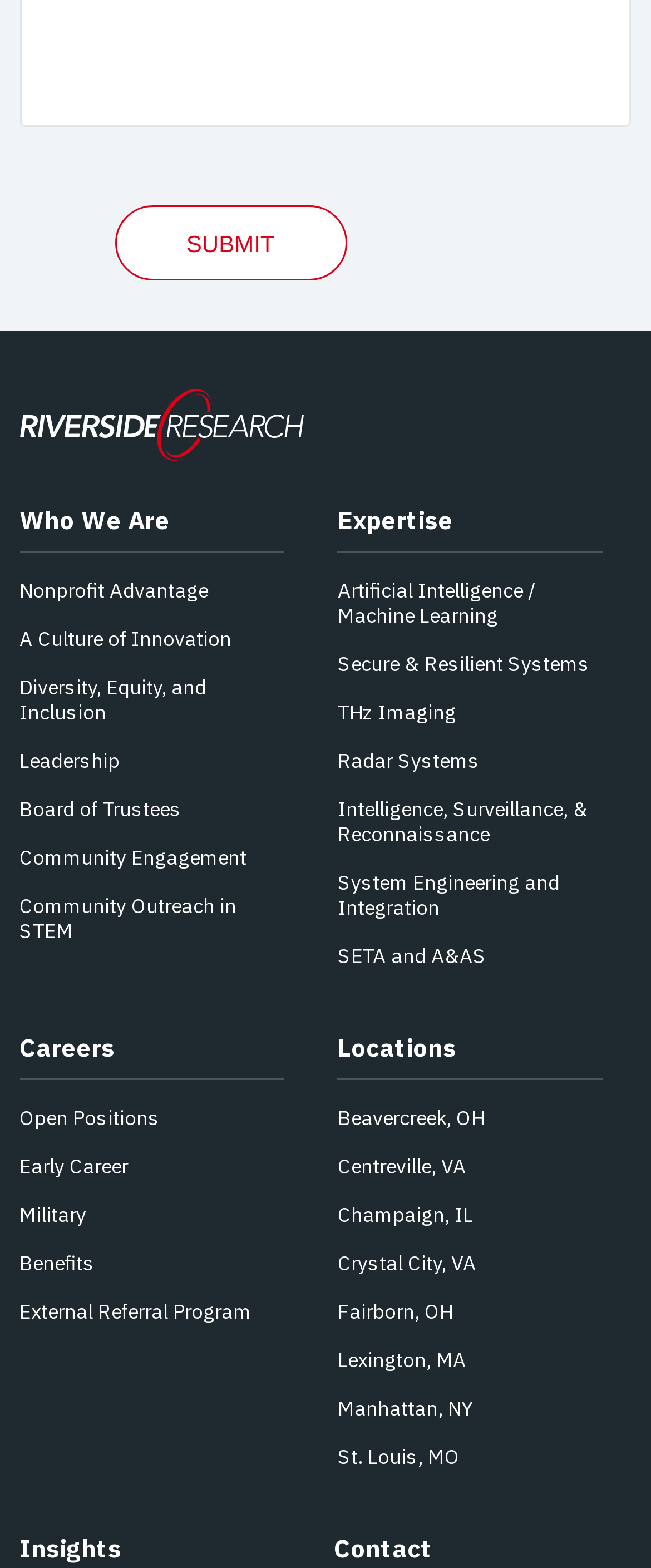Find the bounding box coordinates of the area to click in order to follow the instruction: "Learn about 'Artificial Intelligence / Machine Learning' expertise".

[0.519, 0.368, 0.824, 0.4]